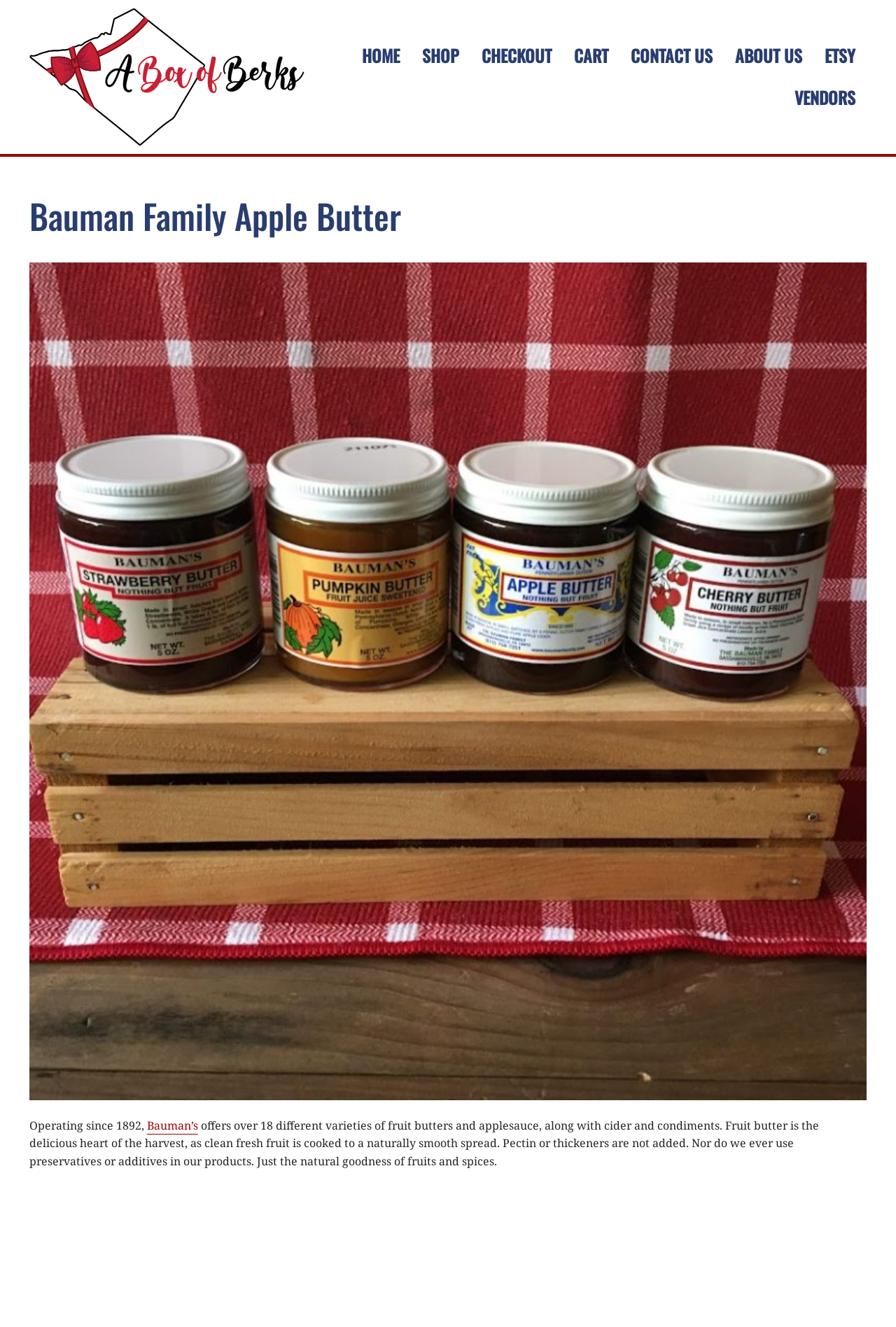Kindly determine the bounding box coordinates for the clickable area to achieve the given instruction: "read the previous post Lucifer".

None